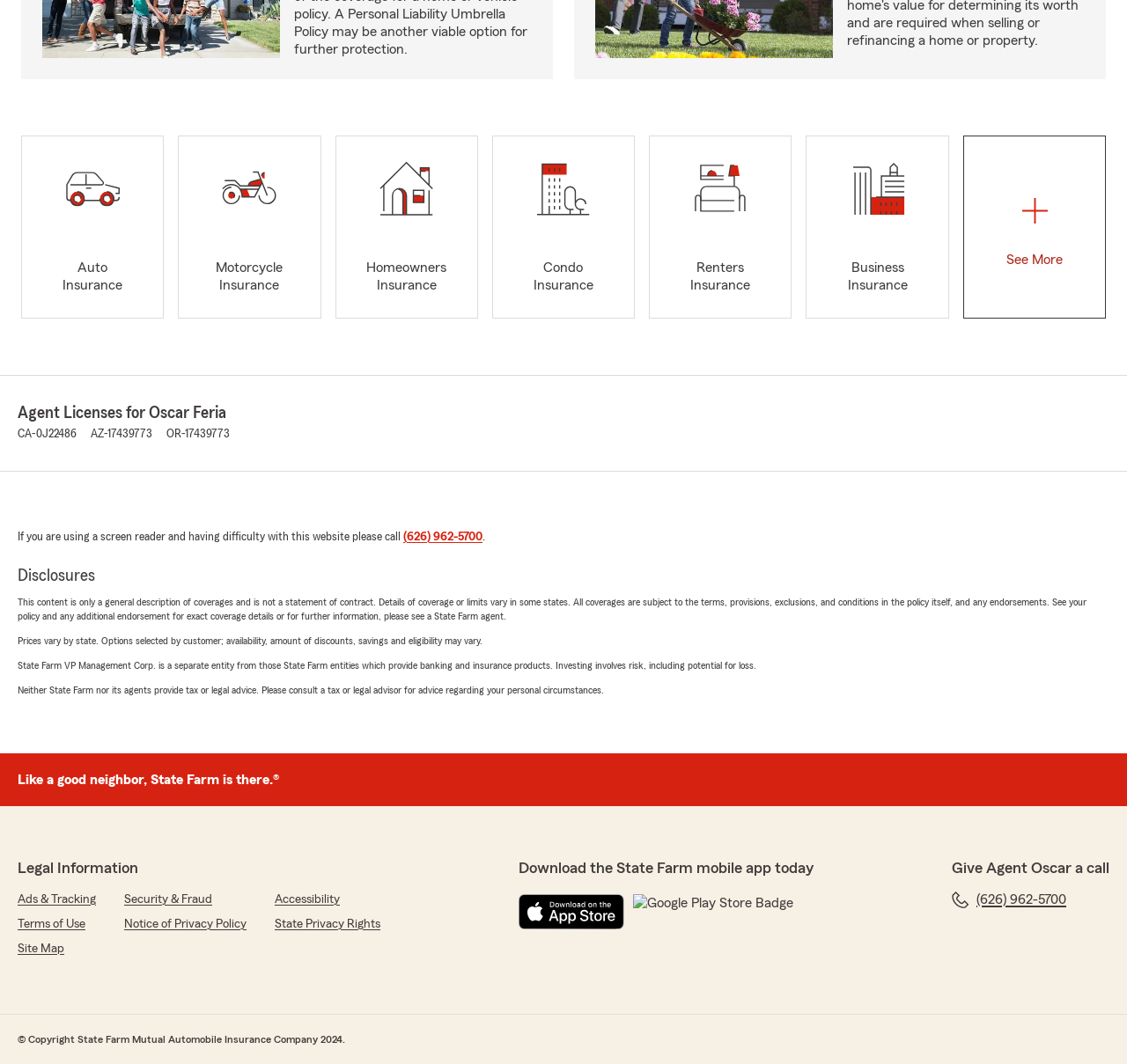Locate the bounding box coordinates of the segment that needs to be clicked to meet this instruction: "Click Auto Insurance".

[0.019, 0.127, 0.146, 0.299]